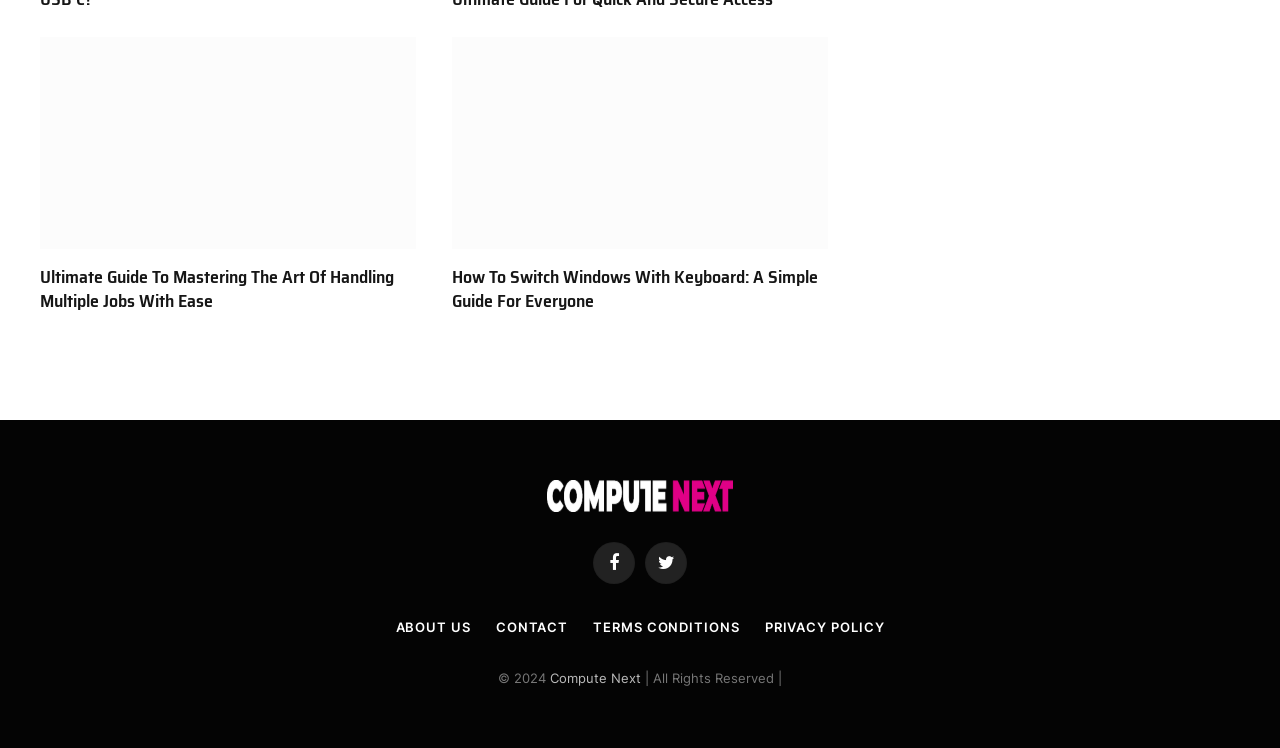Determine the bounding box coordinates of the clickable element to achieve the following action: 'Read the article about handling multiple jobs'. Provide the coordinates as four float values between 0 and 1, formatted as [left, top, right, bottom].

[0.031, 0.05, 0.325, 0.332]